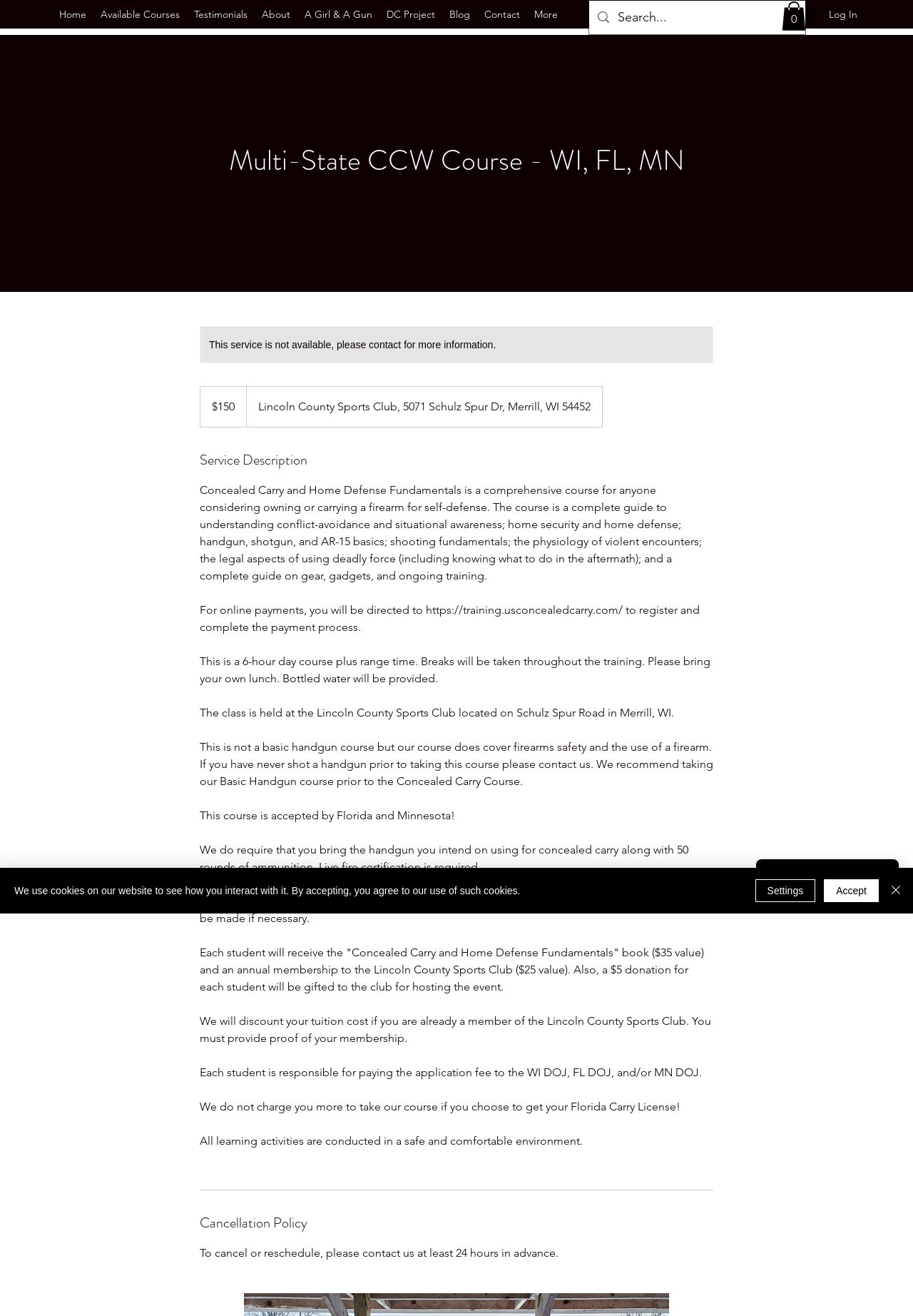Where is the Lincoln County Sports Club located?
Ensure your answer is thorough and detailed.

I found the location of the Lincoln County Sports Club by reading the service description, which mentions the address '5071 Schulz Spur Dr, Merrill, WI 54452'.